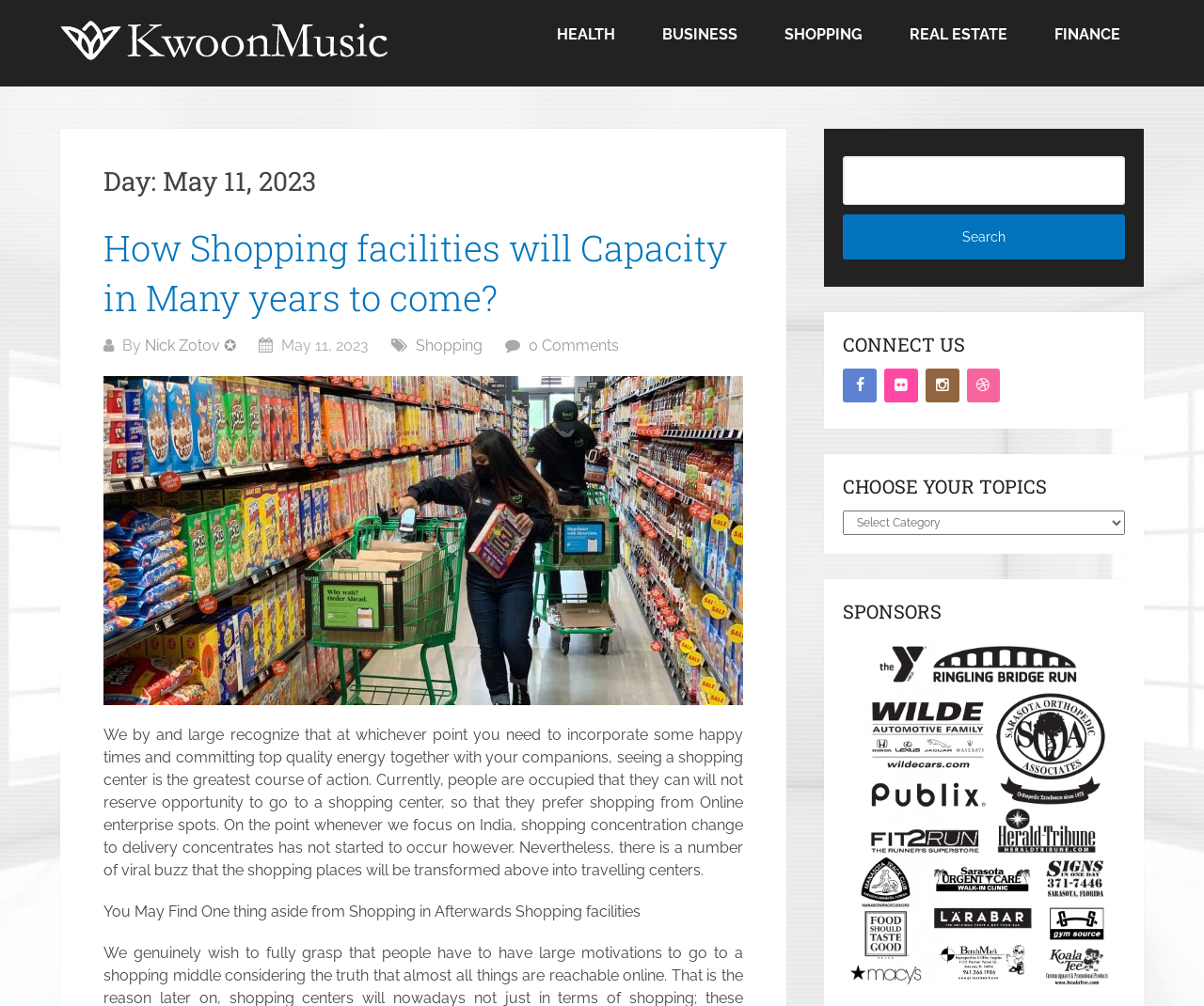Identify the bounding box coordinates of the region that should be clicked to execute the following instruction: "Search for something".

[0.7, 0.213, 0.934, 0.258]